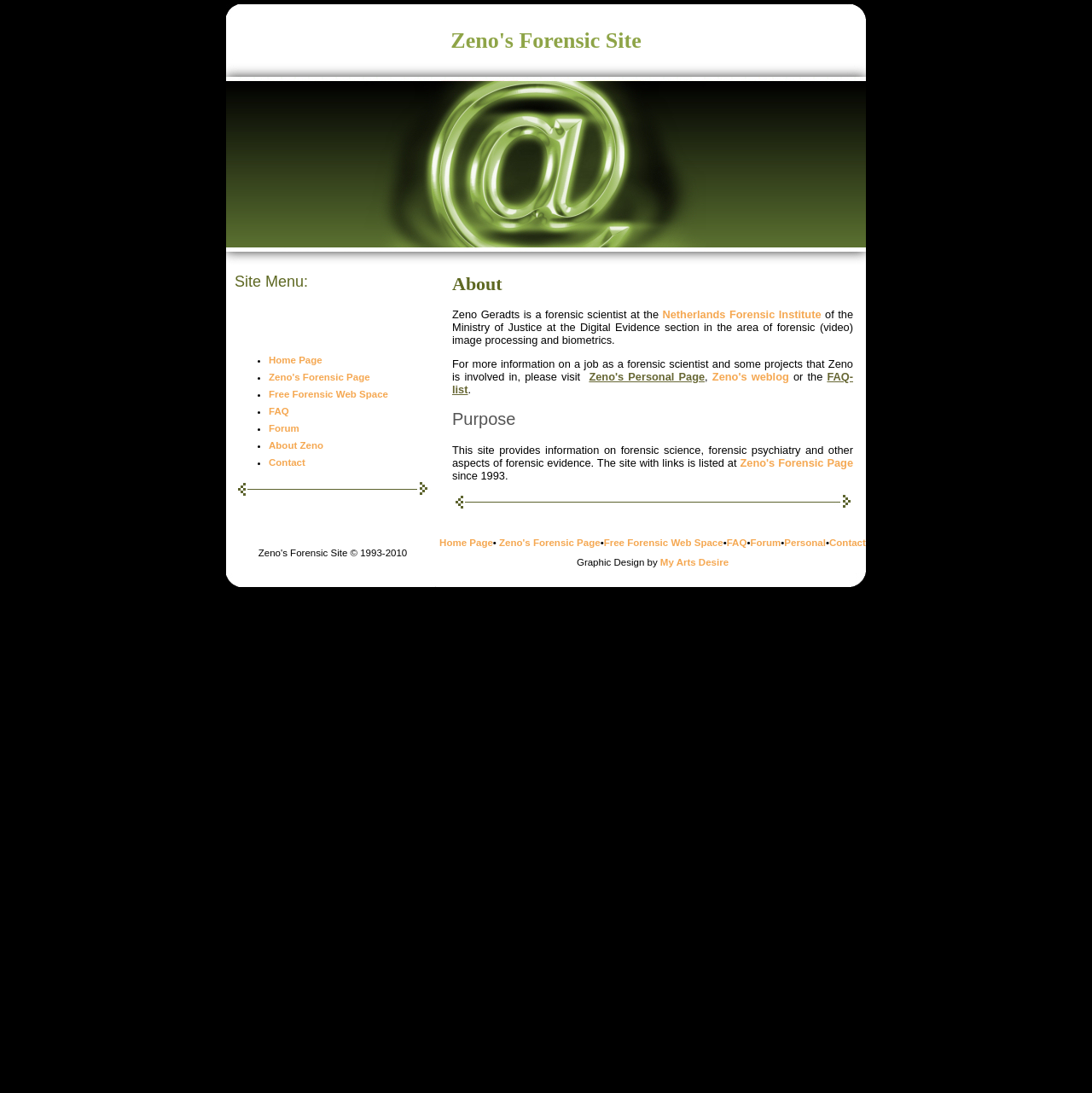Who designed the graphic design of this website?
Based on the screenshot, provide your answer in one word or phrase.

My Arts Desire